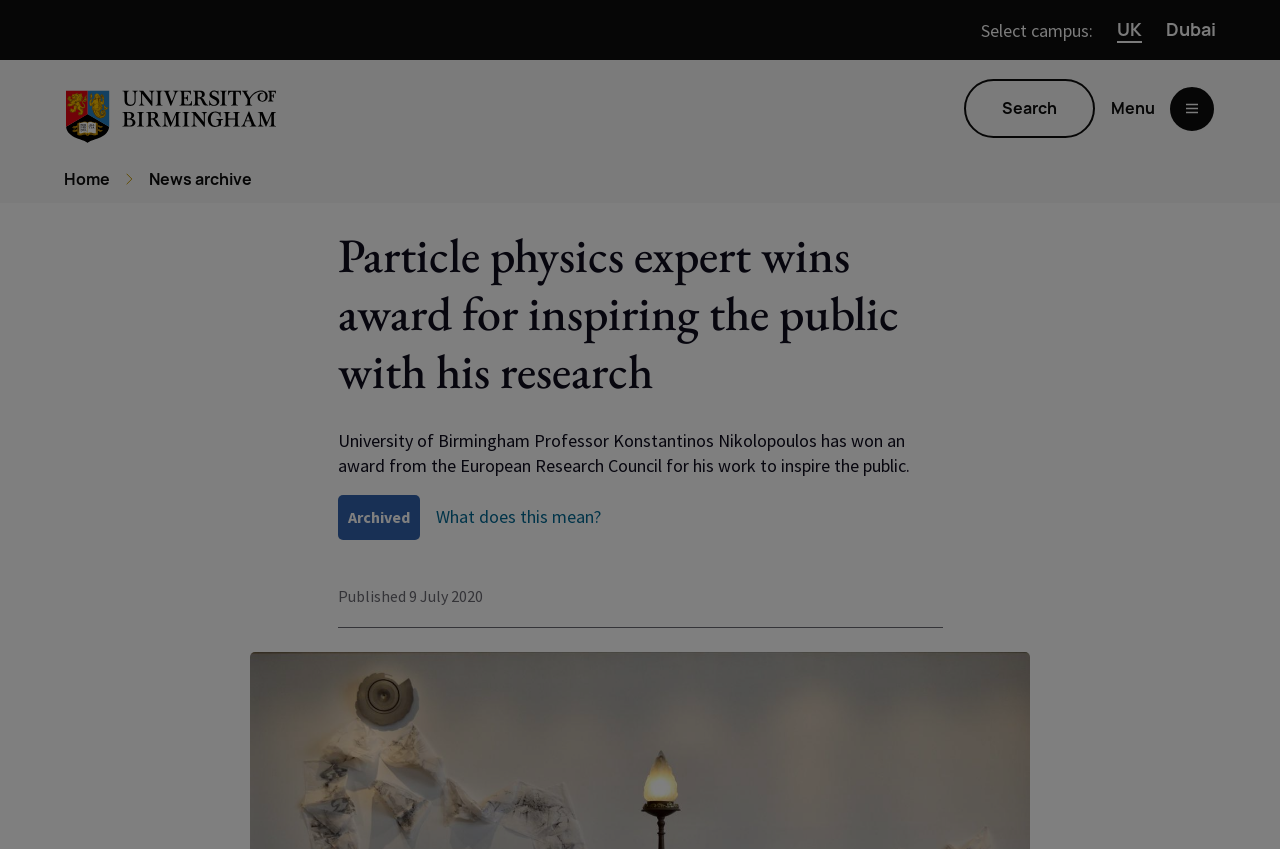What is the date of publication of the news article?
Give a detailed explanation using the information visible in the image.

The date of publication can be found at the bottom of the article, where it is stated 'Published 9 July 2020'.